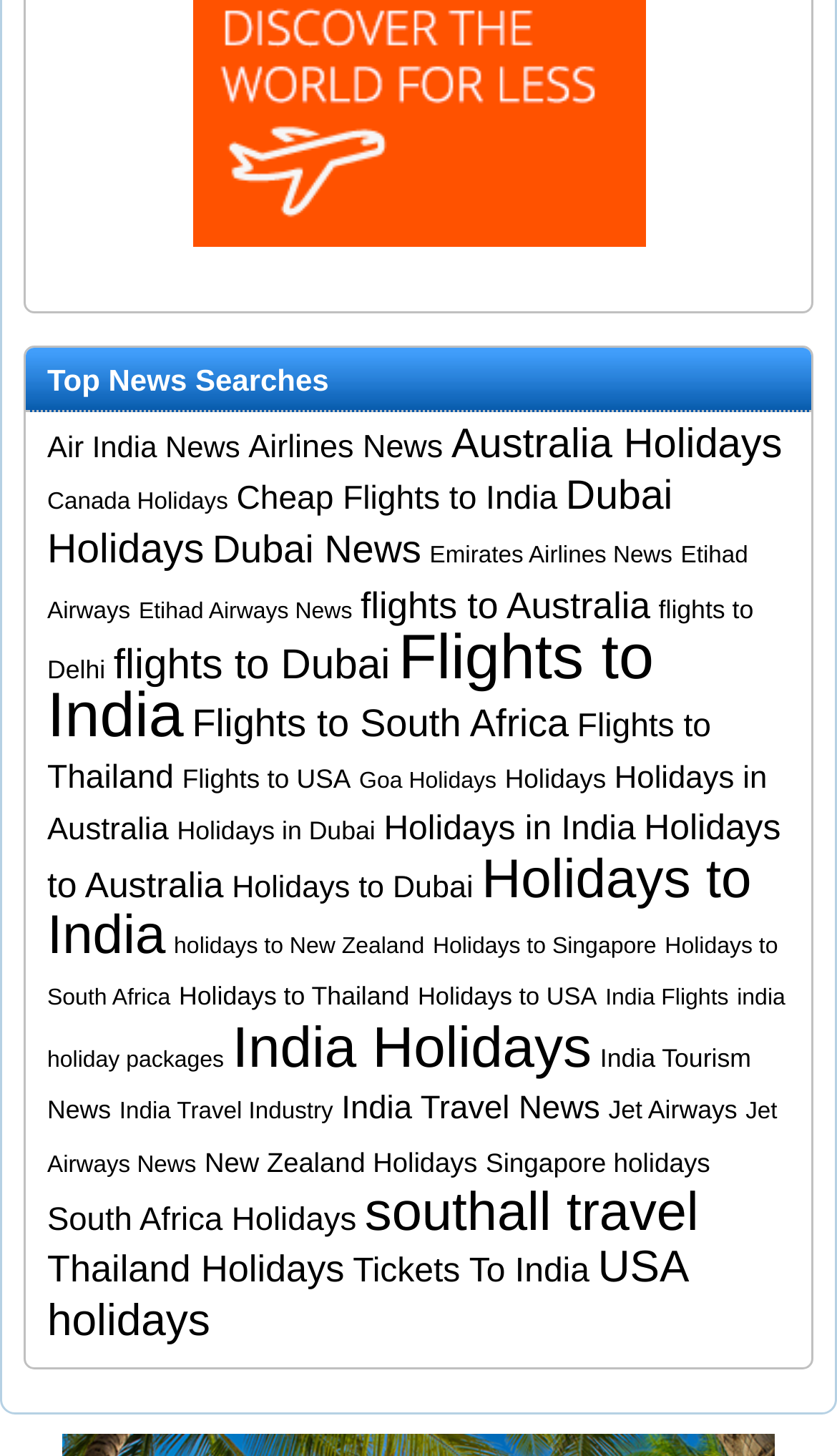Please indicate the bounding box coordinates for the clickable area to complete the following task: "read about speaking at WordCamp Mumbai 2015". The coordinates should be specified as four float numbers between 0 and 1, i.e., [left, top, right, bottom].

None